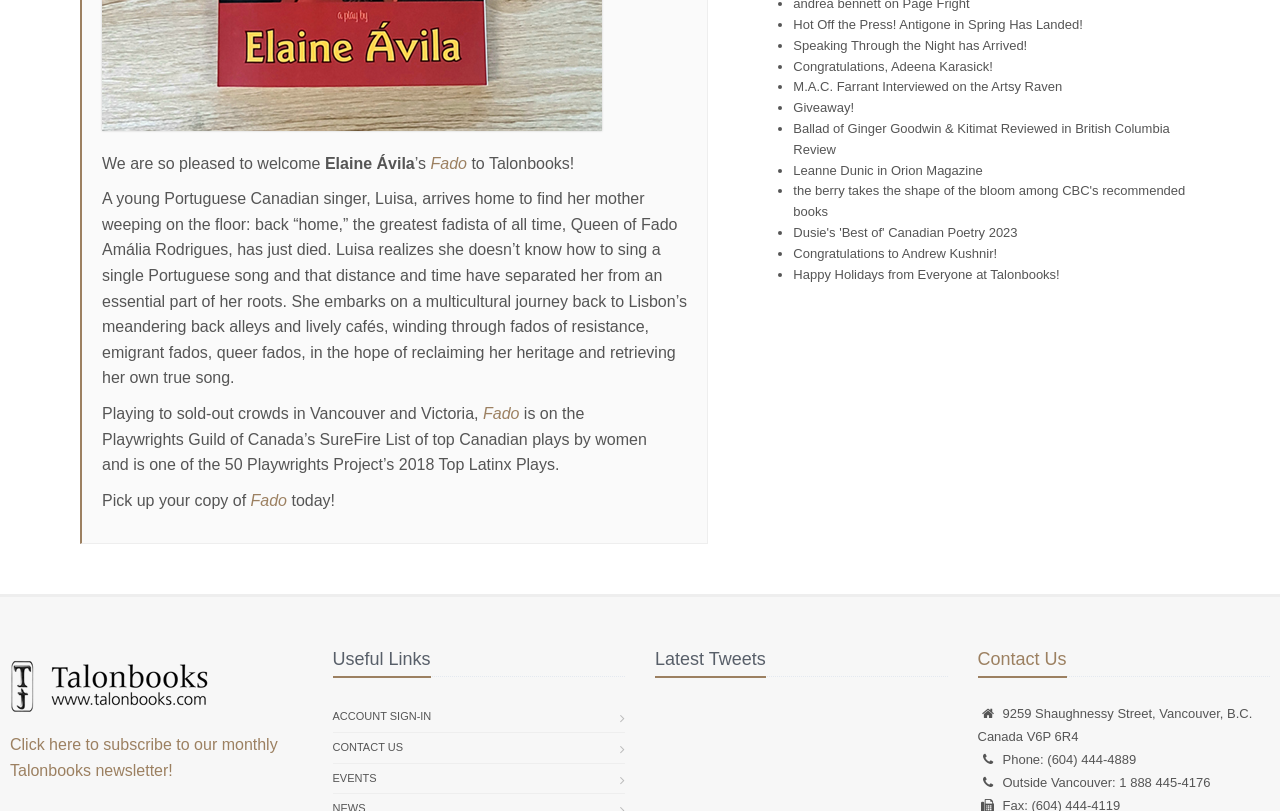Extract the bounding box coordinates for the UI element described by the text: "Fado". The coordinates should be in the form of [left, top, right, bottom] with values between 0 and 1.

[0.377, 0.499, 0.406, 0.52]